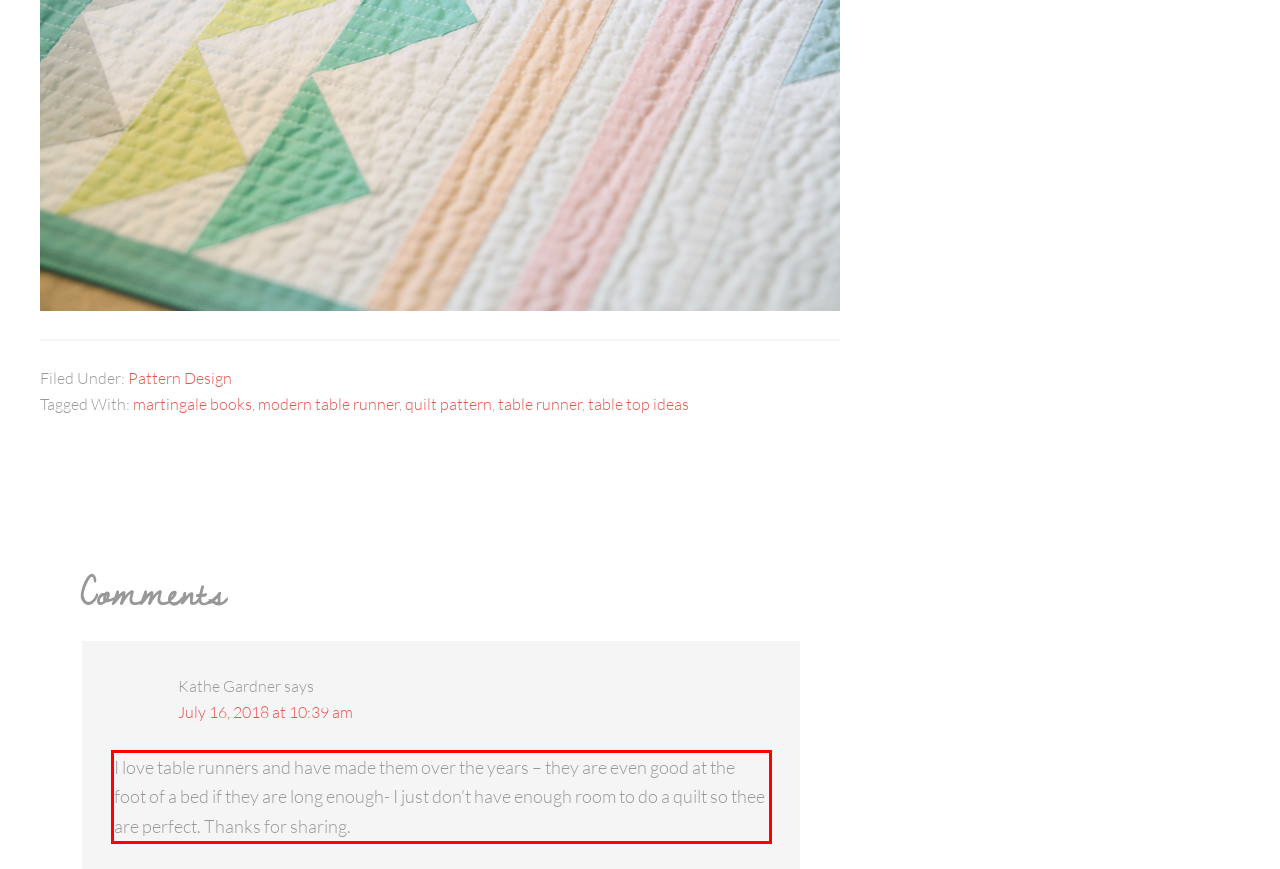You have a screenshot of a webpage, and there is a red bounding box around a UI element. Utilize OCR to extract the text within this red bounding box.

I love table runners and have made them over the years – they are even good at the foot of a bed if they are long enough- I just don’t have enough room to do a quilt so thee are perfect. Thanks for sharing.